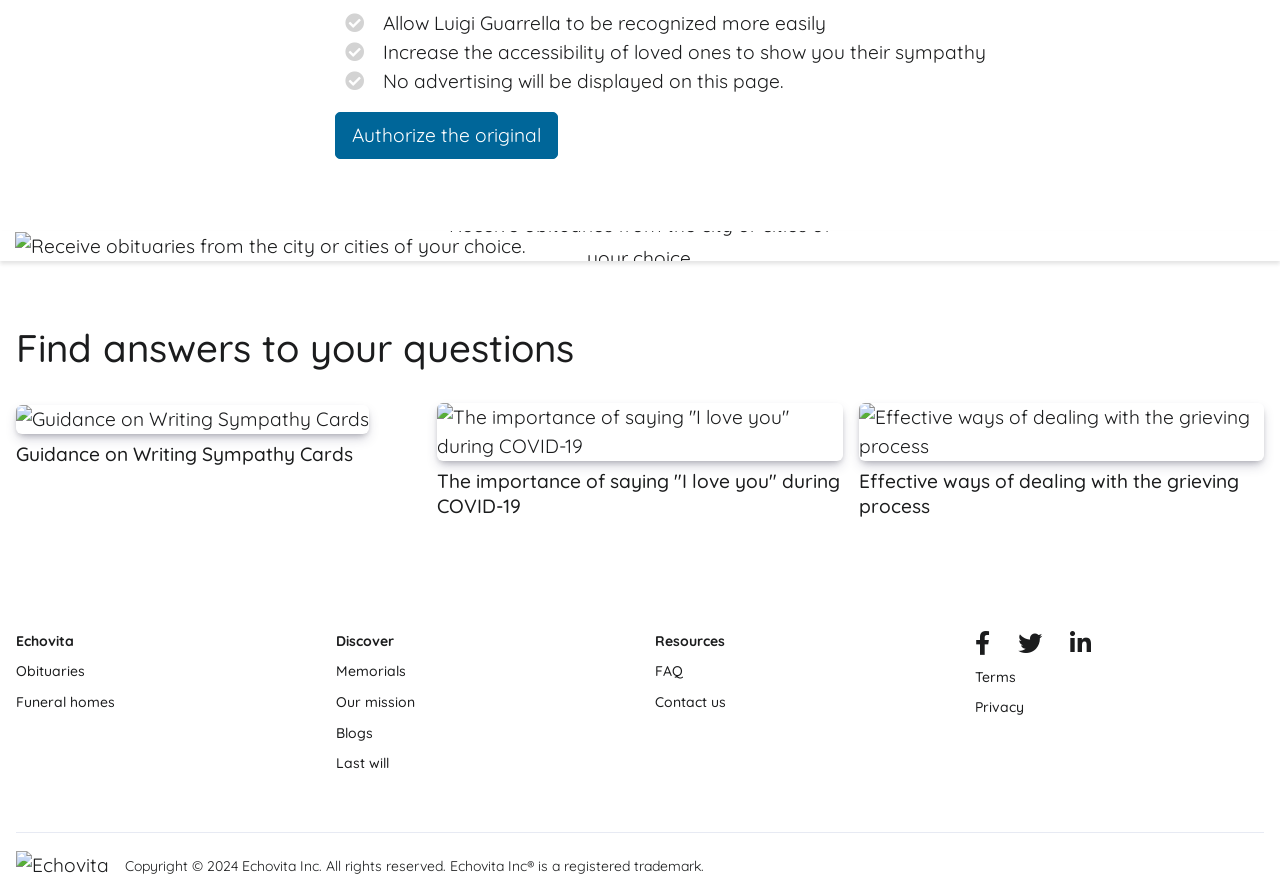Please determine the bounding box coordinates of the element to click in order to execute the following instruction: "Contact us". The coordinates should be four float numbers between 0 and 1, specified as [left, top, right, bottom].

[0.512, 0.772, 0.567, 0.797]